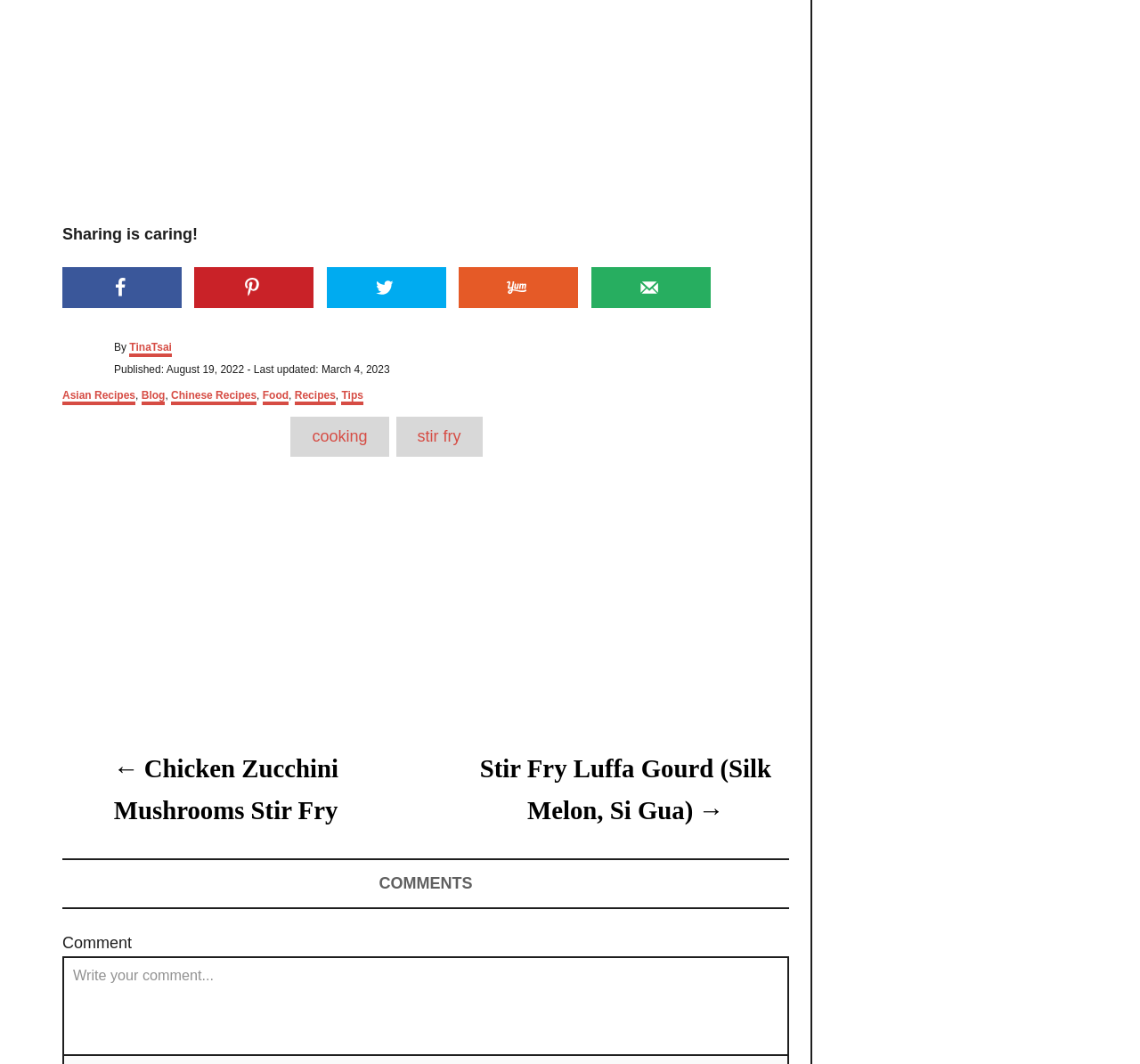Identify the bounding box coordinates of the part that should be clicked to carry out this instruction: "Send over email".

[0.519, 0.251, 0.623, 0.29]